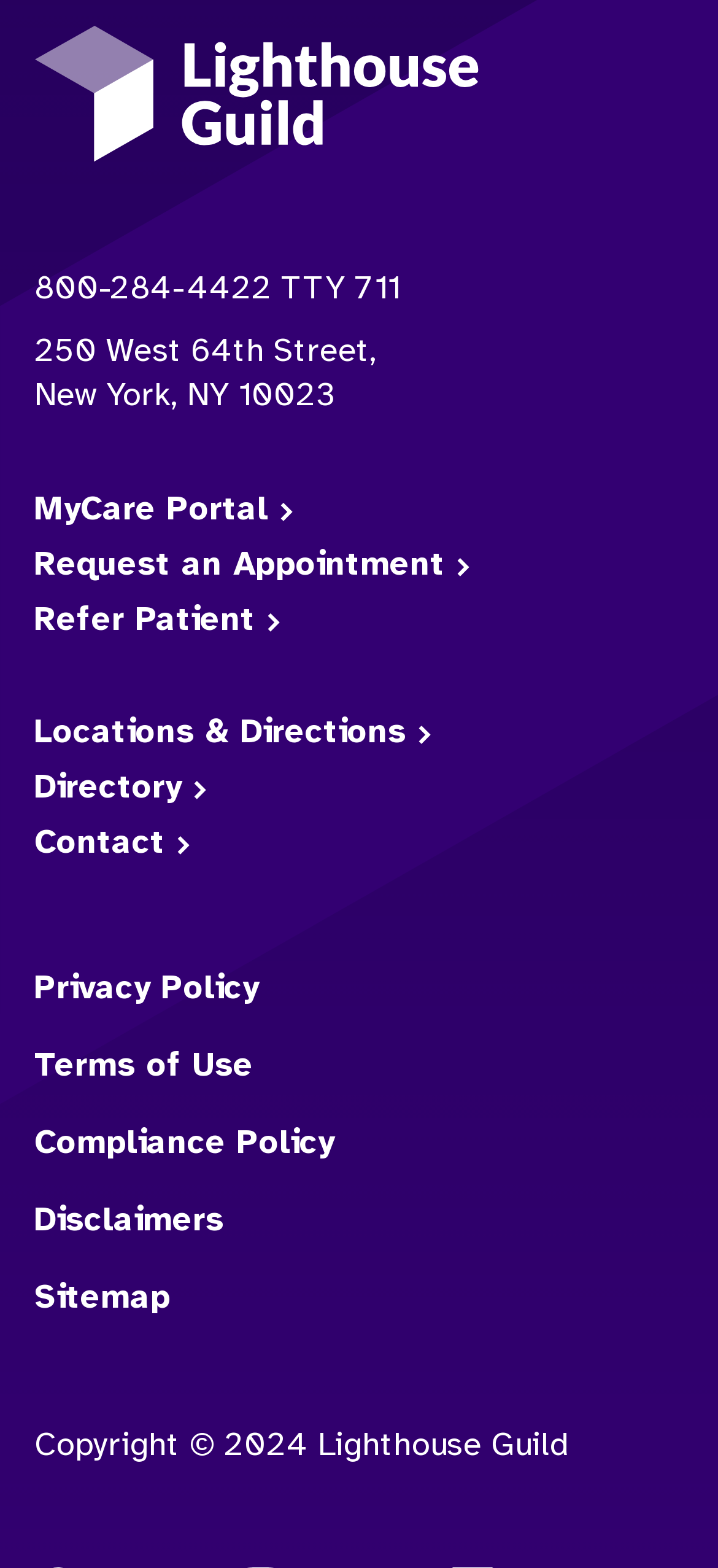Indicate the bounding box coordinates of the clickable region to achieve the following instruction: "call the phone number."

[0.048, 0.174, 0.558, 0.196]